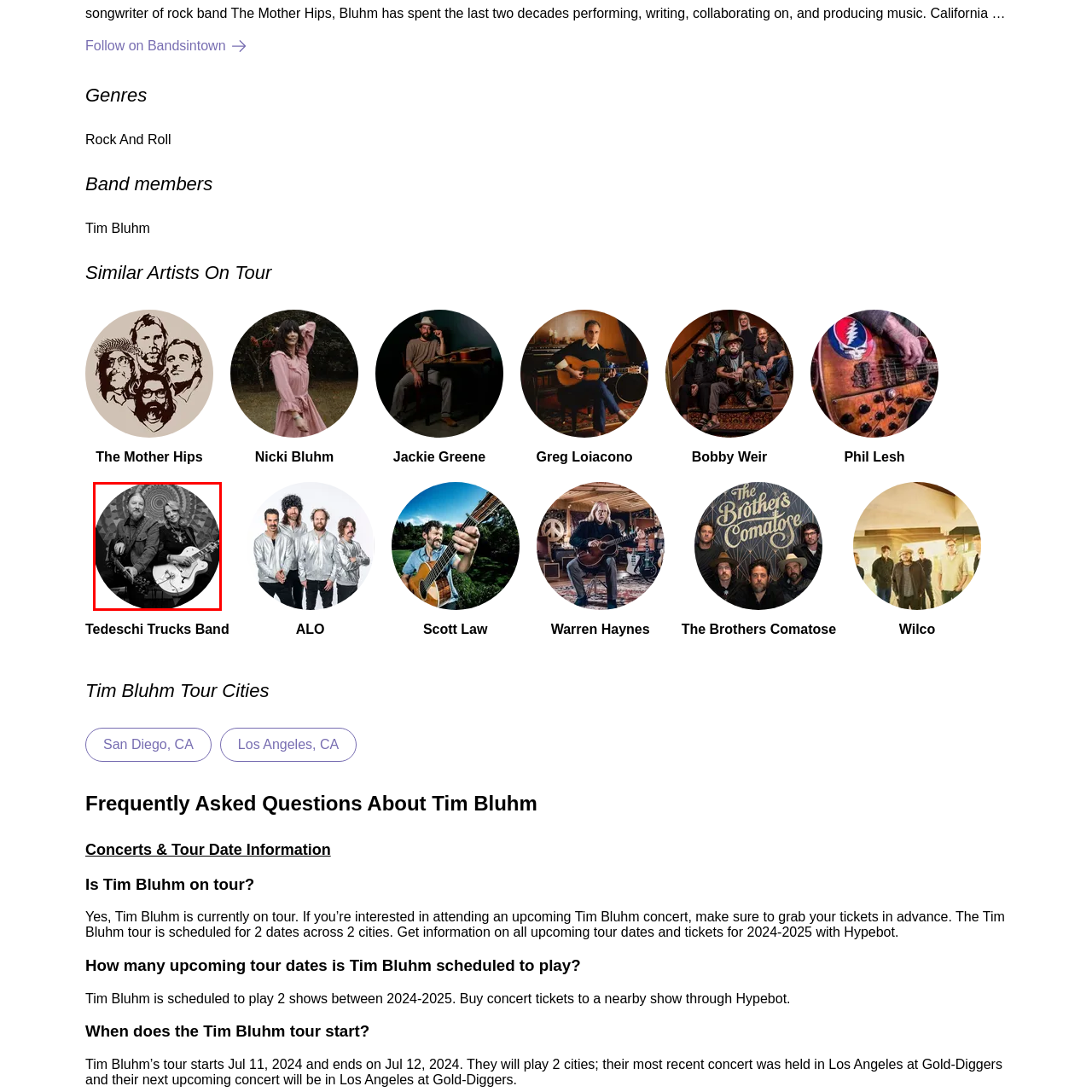What instrument is the woman holding?
Look at the image highlighted by the red bounding box and answer the question with a single word or brief phrase.

White guitar